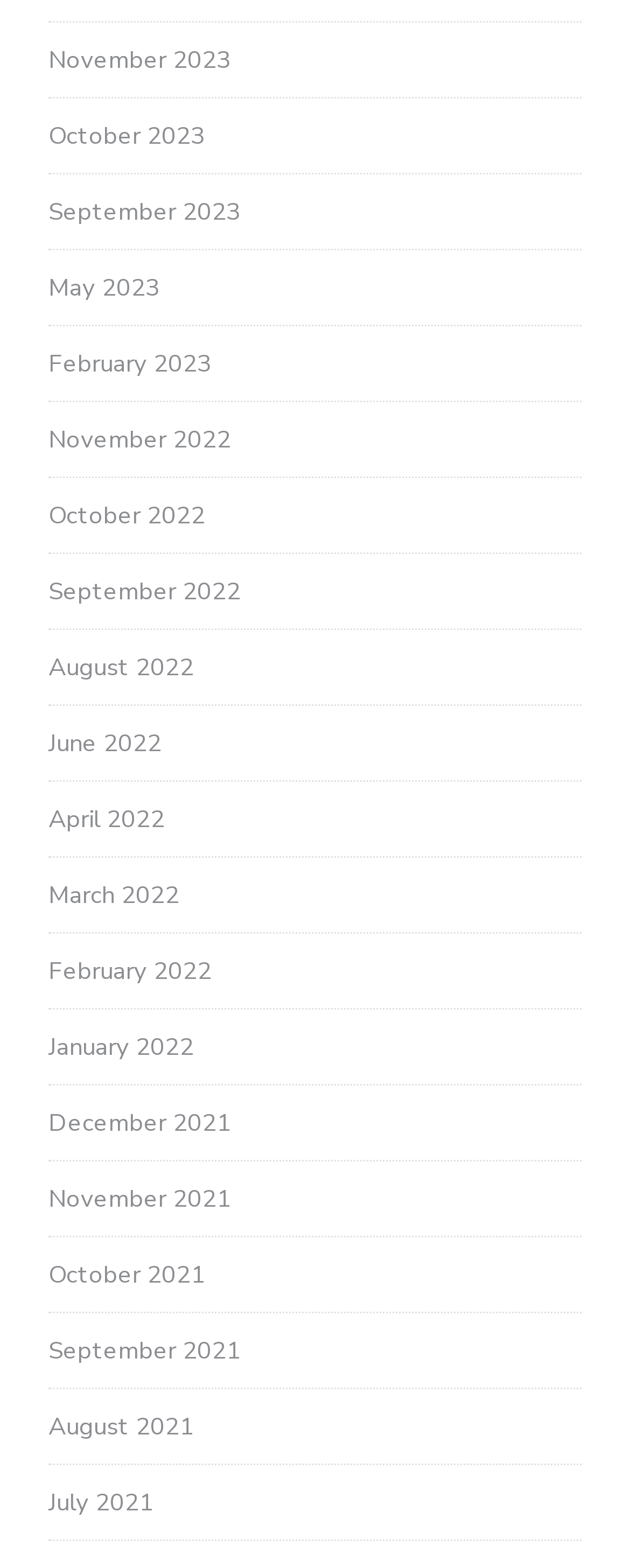Provide a one-word or one-phrase answer to the question:
What is the earliest month and year available on this webpage?

December 2021